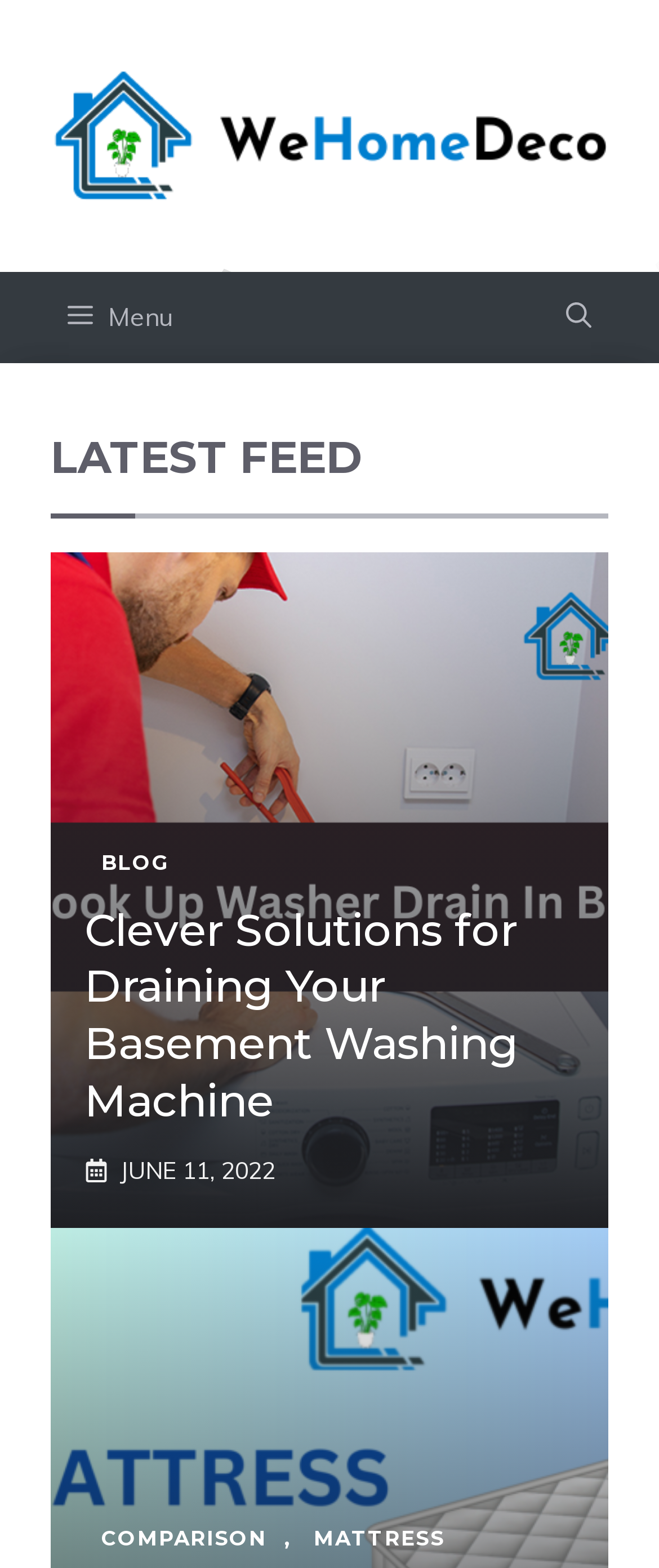Extract the bounding box coordinates for the described element: "alt="We Home Deco"". The coordinates should be represented as four float numbers between 0 and 1: [left, top, right, bottom].

[0.077, 0.074, 0.923, 0.095]